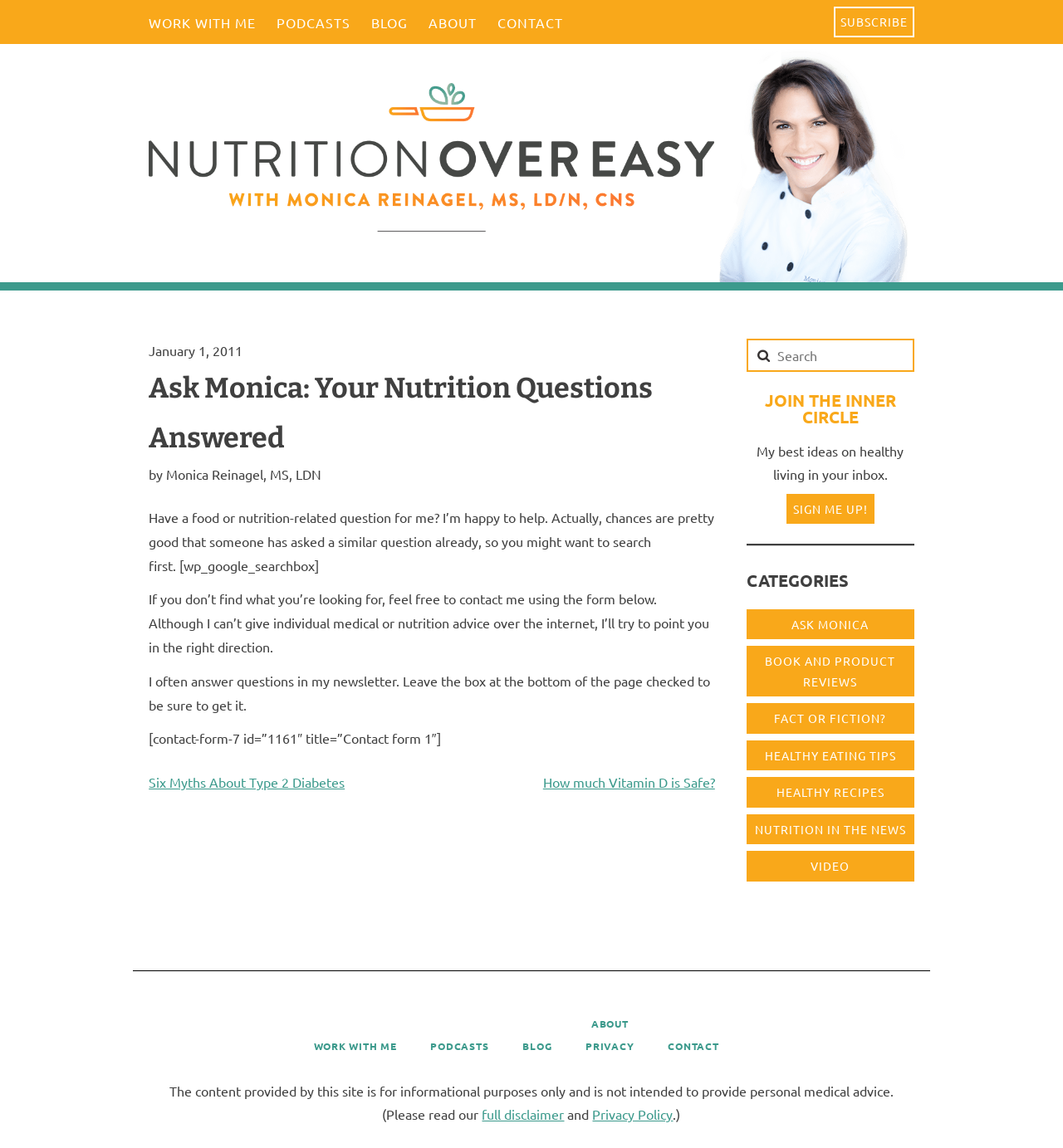Answer the question in one word or a short phrase:
What is the name of the website?

Nutrition Over Easy